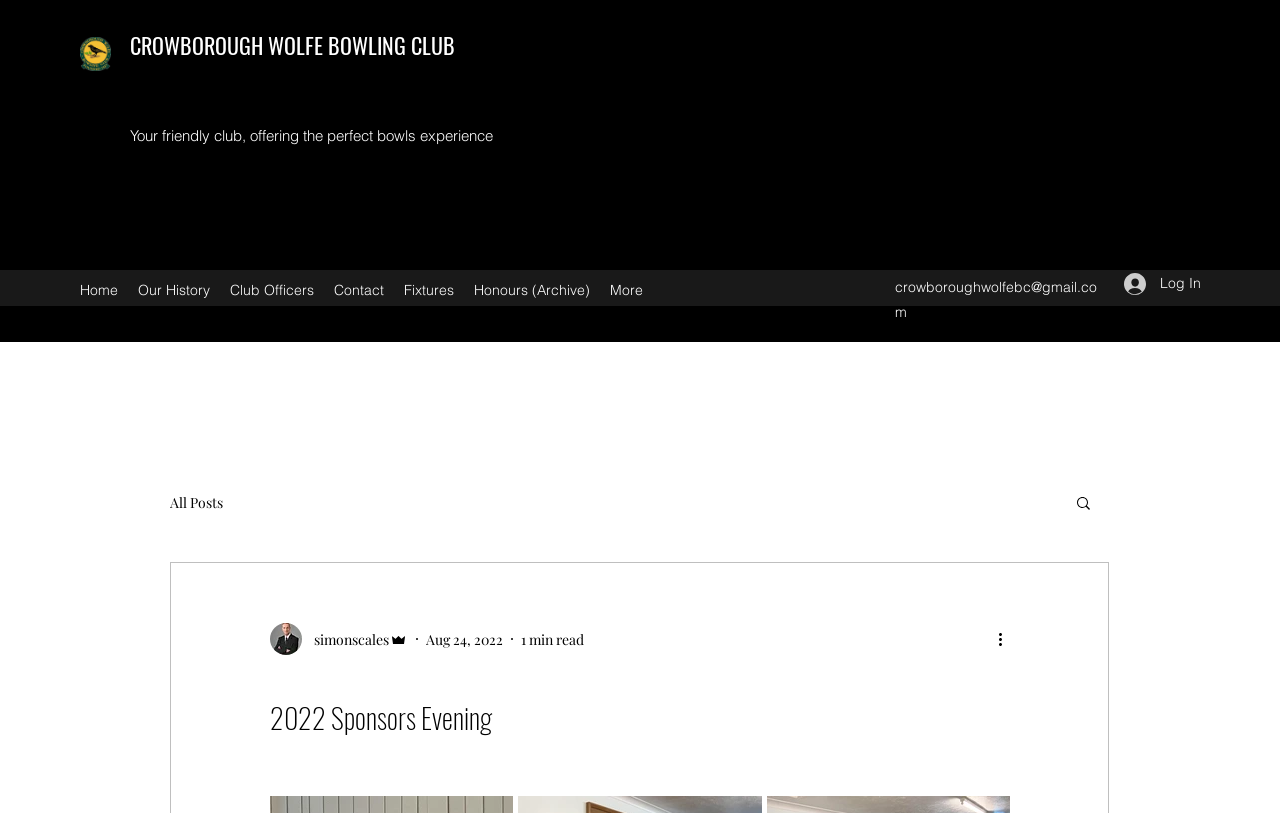Given the element description: "Fixtures", predict the bounding box coordinates of the UI element it refers to, using four float numbers between 0 and 1, i.e., [left, top, right, bottom].

[0.308, 0.338, 0.362, 0.375]